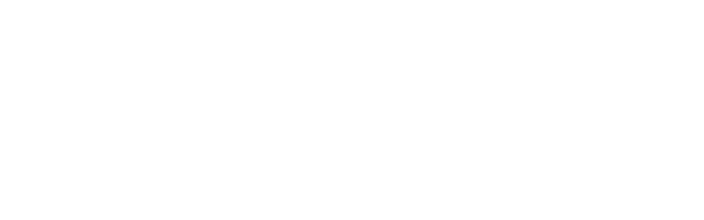Offer an in-depth caption that covers the entire scene depicted in the image.

The image depicts a visual representation related to the topic of special occasion speech topics. It likely serves as an engaging graphic meant to capture the viewer's attention while providing insight or summarizing key ideas relevant to crafting speeches for various occasions. The context suggests that it is part of a broader discussion on enhancing public speaking skills, emphasizing the importance of preparation to connect with an audience effectively. This image enhances the content it accompanies by illustrating the theme and drawing readers into the subject matter discussed in the related text.